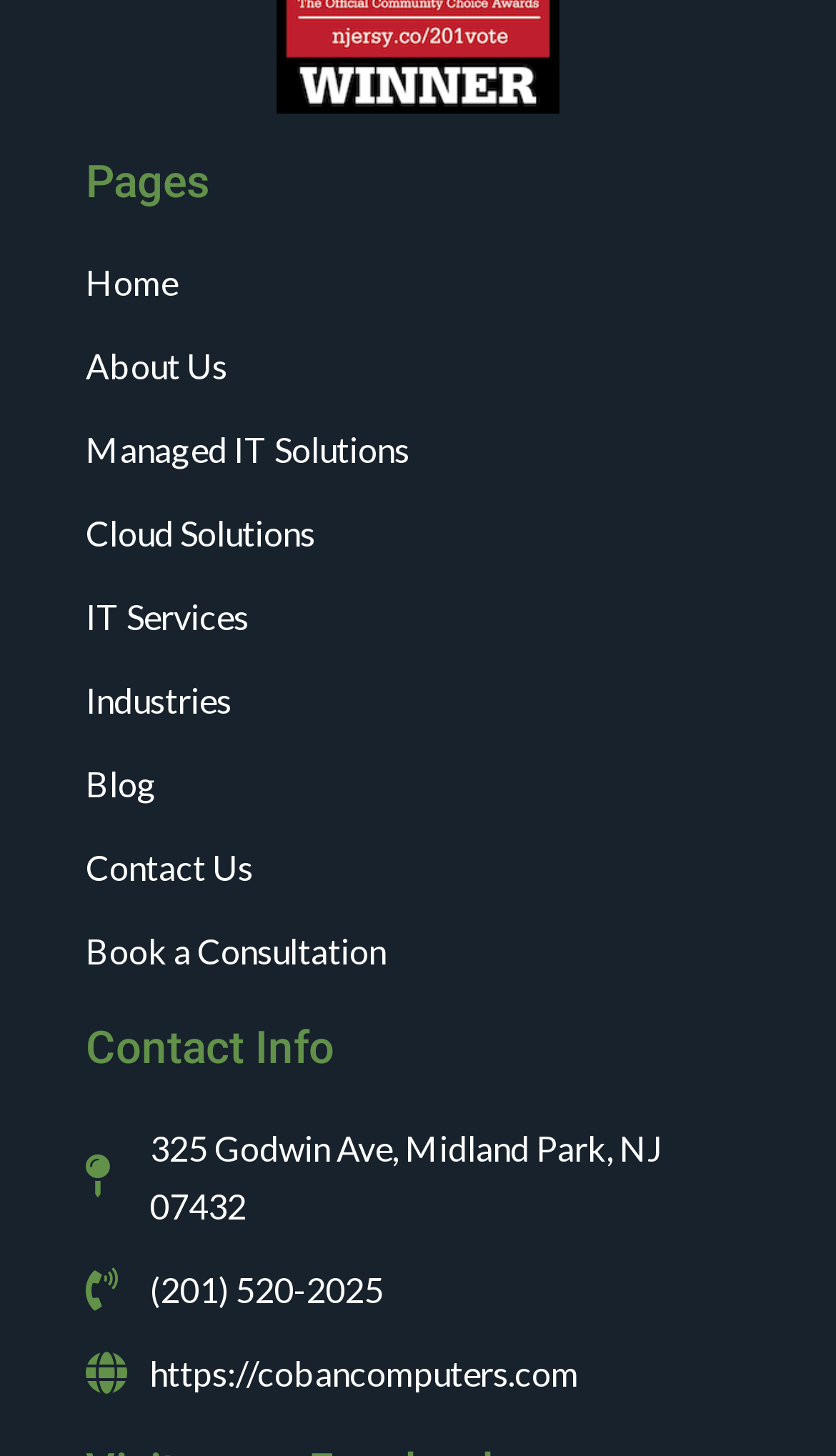Specify the bounding box coordinates for the region that must be clicked to perform the given instruction: "learn about managed IT solutions".

[0.103, 0.288, 0.49, 0.328]